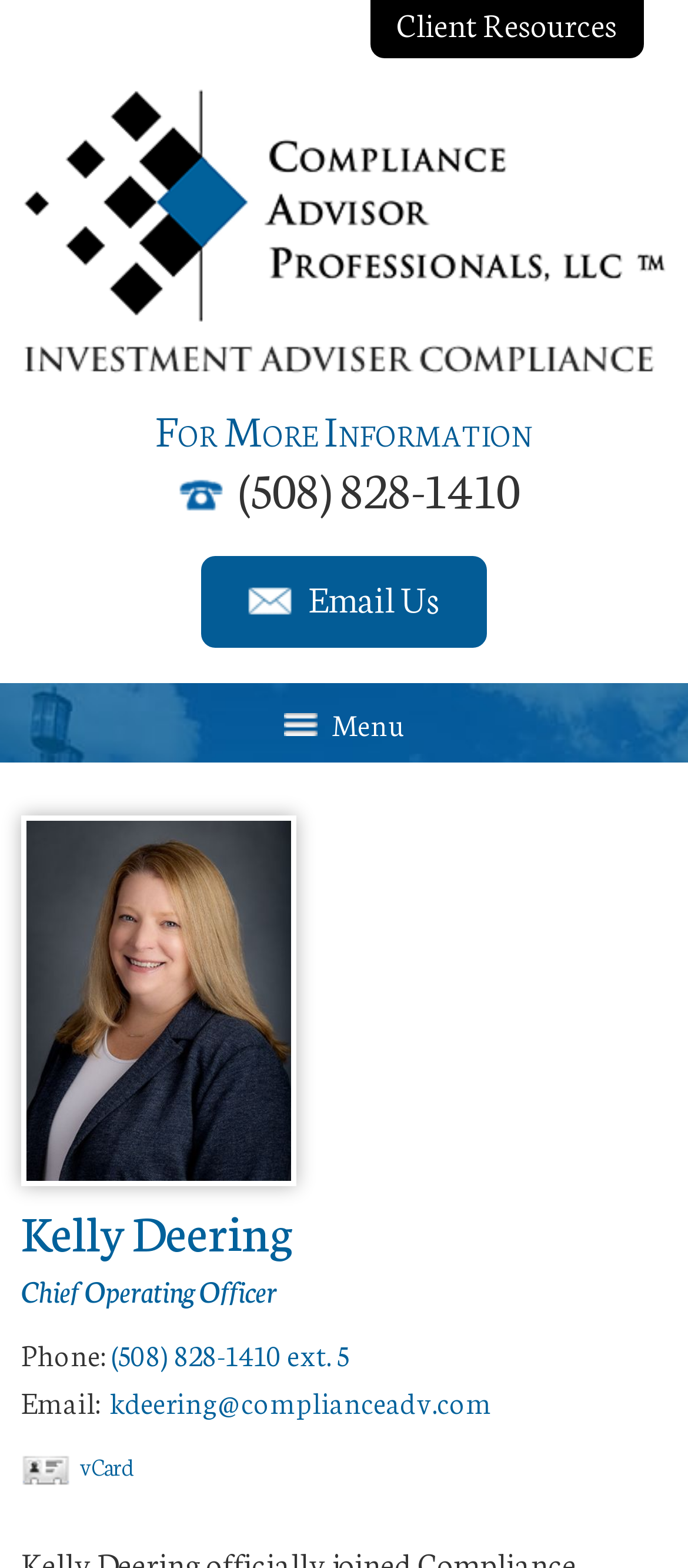Locate the bounding box coordinates of the clickable region to complete the following instruction: "View client resources."

[0.538, 0.005, 0.936, 0.025]